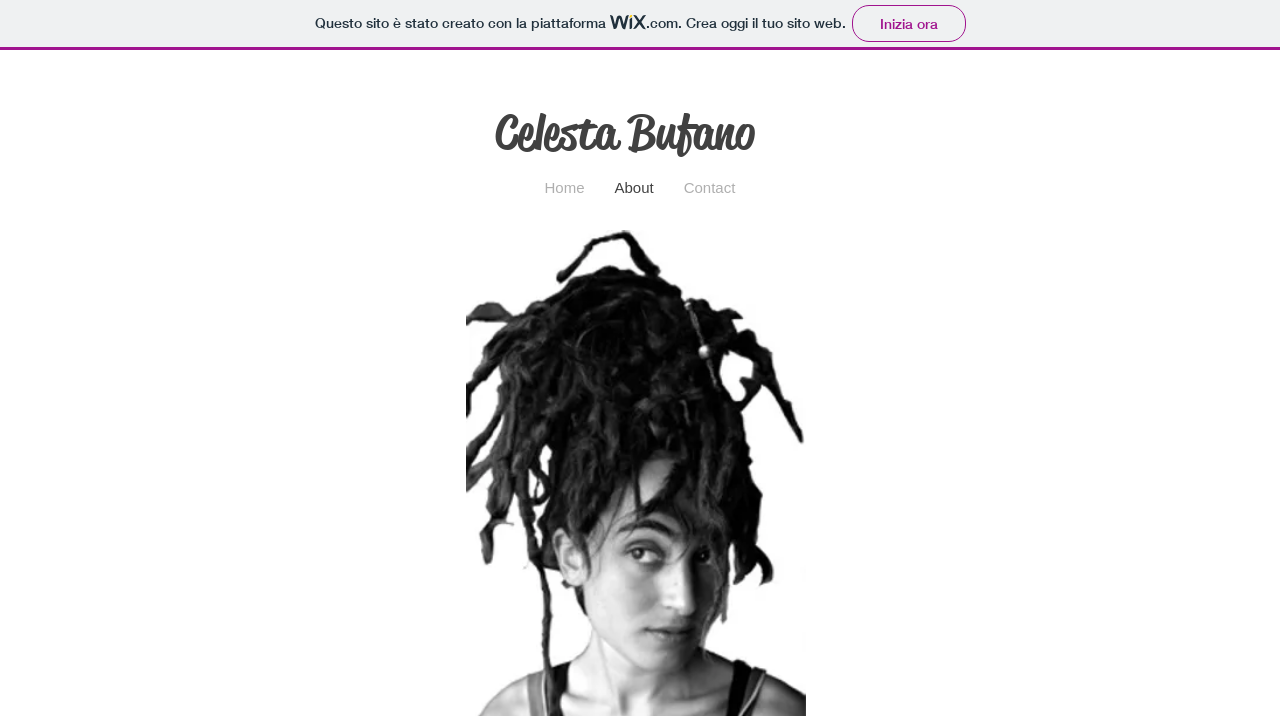Reply to the question below using a single word or brief phrase:
What is the name of the person on this webpage?

Celesta Bufano